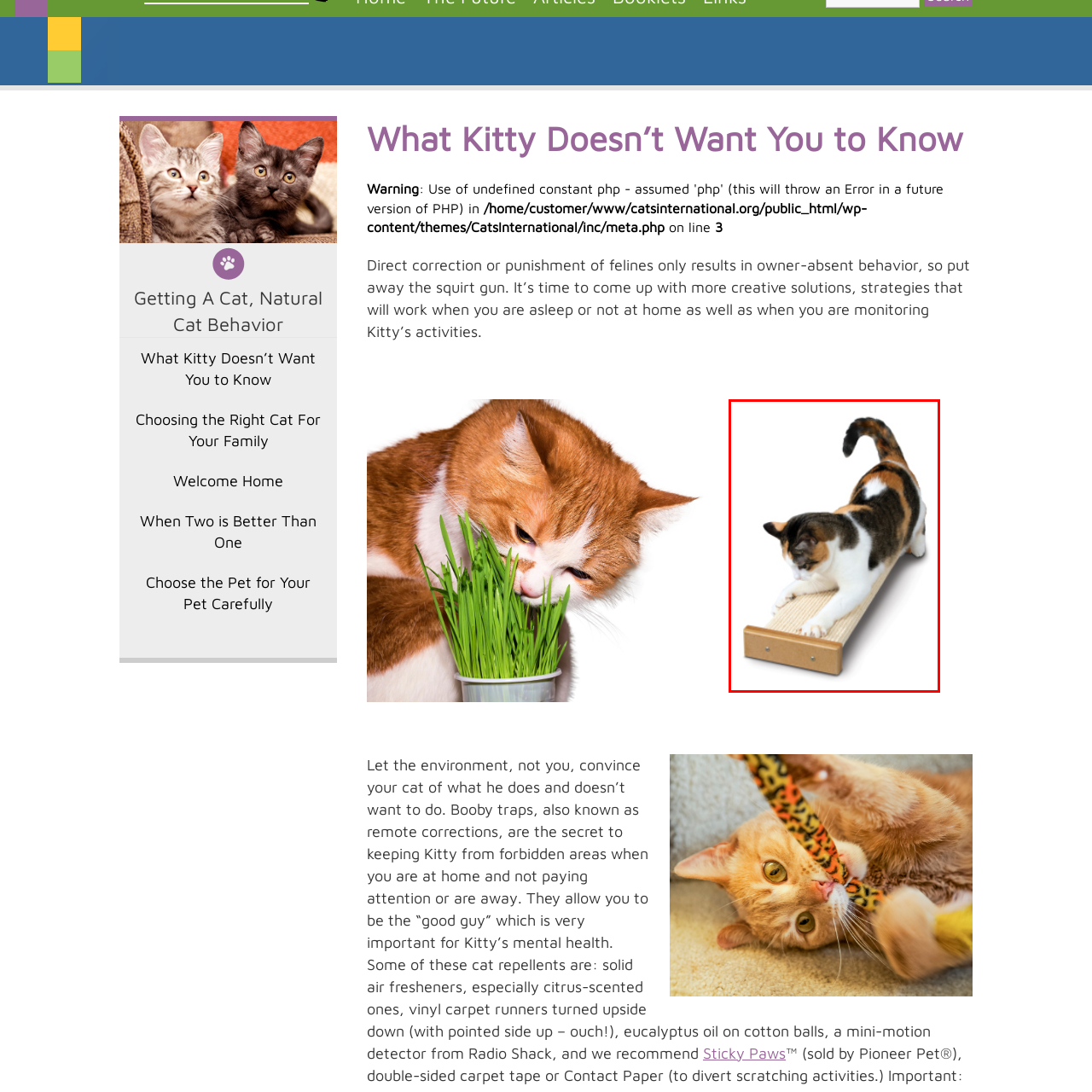Check the area bordered by the red box and provide a single word or phrase as the answer to the question: What is the significance of providing cats with scratching outlets?

physical and mental well-being